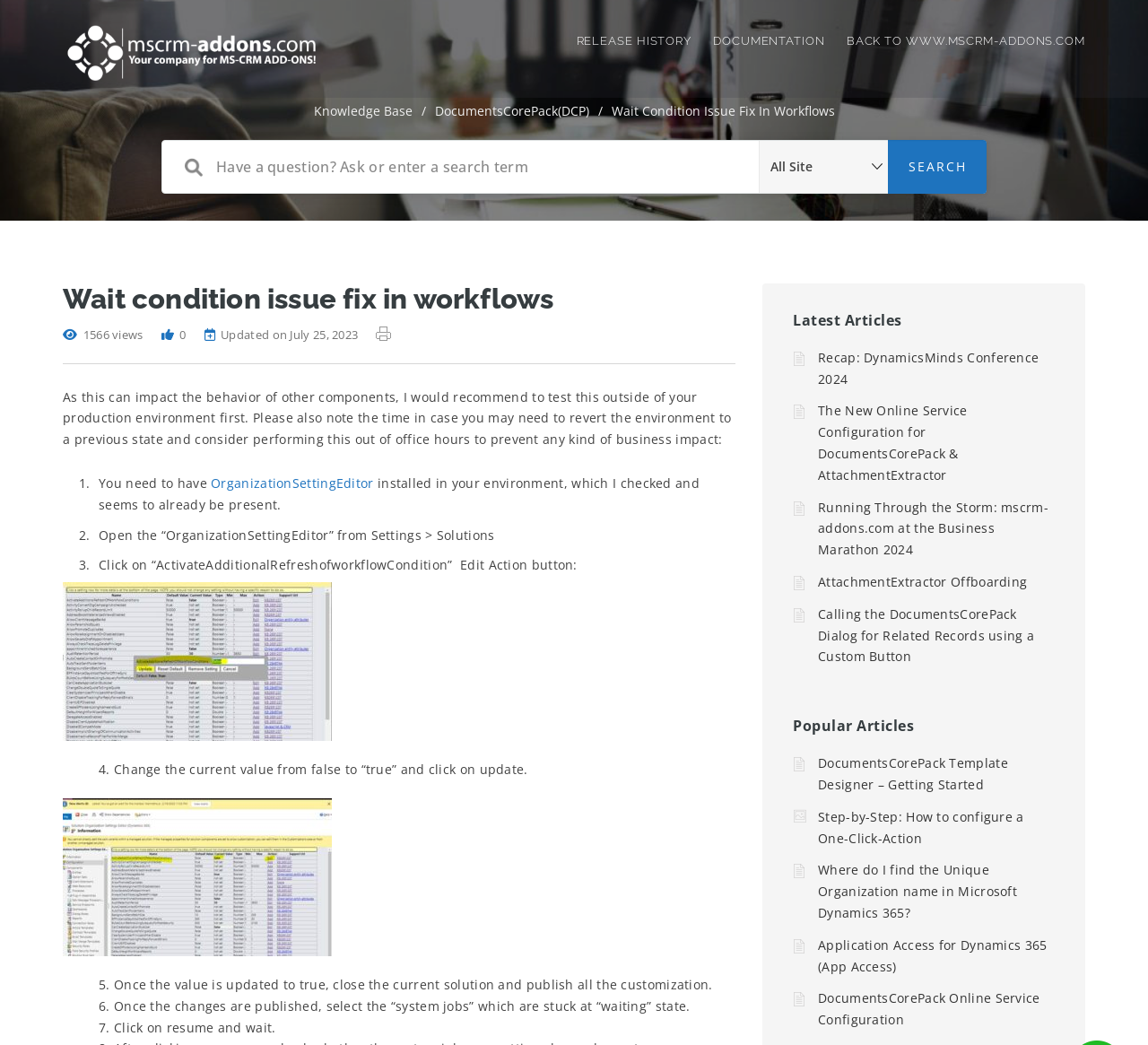Based on the image, give a detailed response to the question: What is the name of the editor mentioned in the article?

The question is asking about the name of the editor mentioned in the article, which can be found in the link 'OrganizationSettingEditor'. The answer is 'OrganizationSettingEditor'.